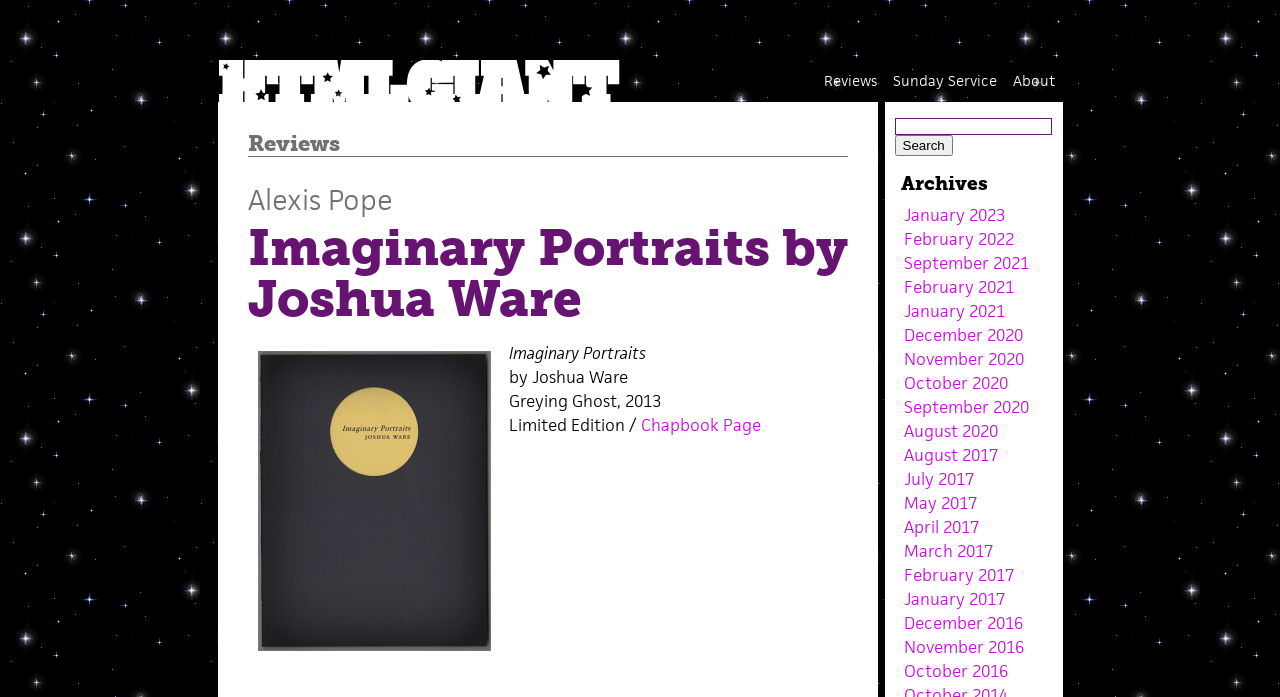Please mark the bounding box coordinates of the area that should be clicked to carry out the instruction: "Click on the 'About' link".

[0.791, 0.102, 0.824, 0.129]